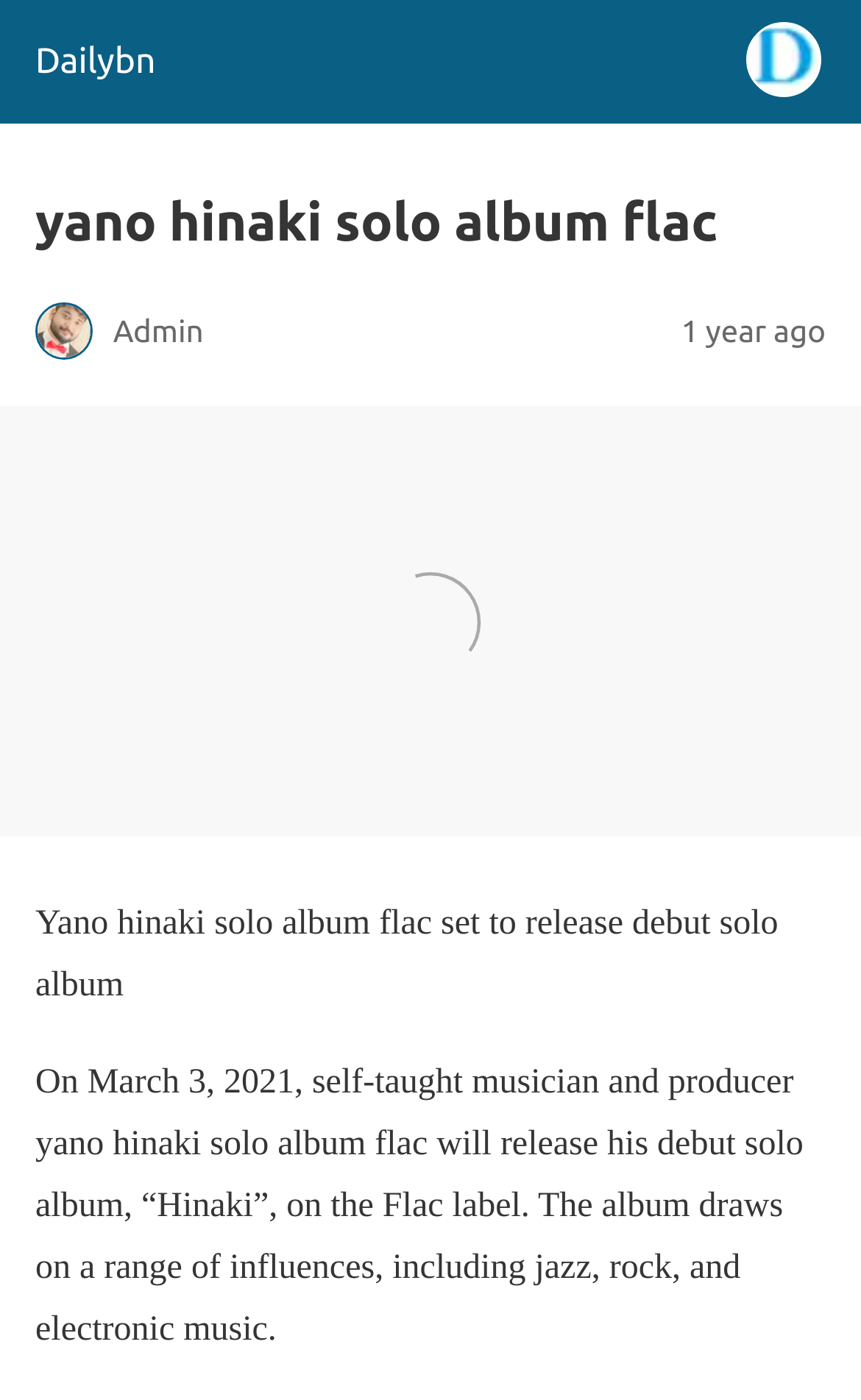Can you find and provide the title of the webpage?

yano hinaki solo album flac